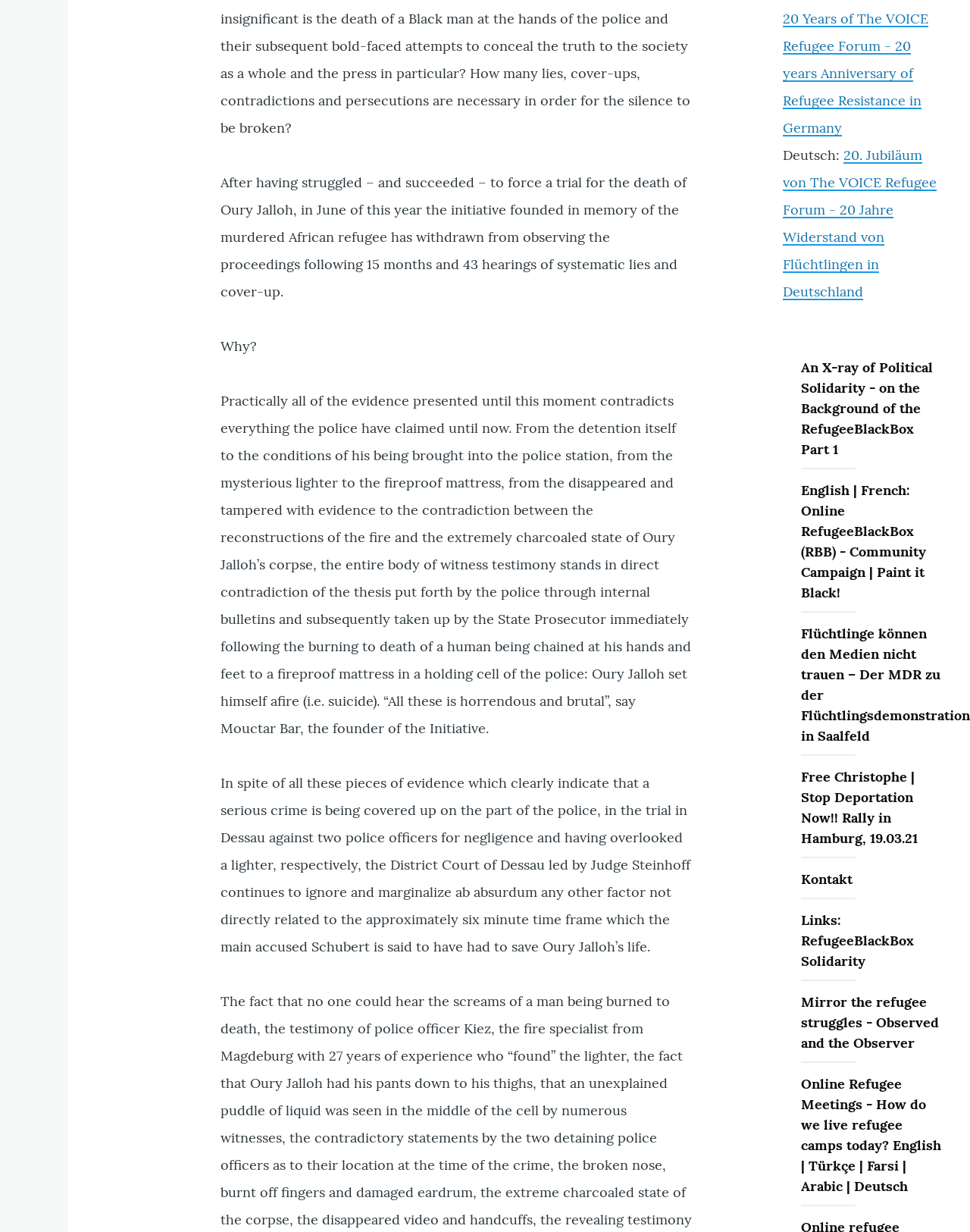Please pinpoint the bounding box coordinates for the region I should click to adhere to this instruction: "Read the article about Flüchtlinge können den Medien nicht trauen".

[0.826, 0.497, 0.972, 0.614]